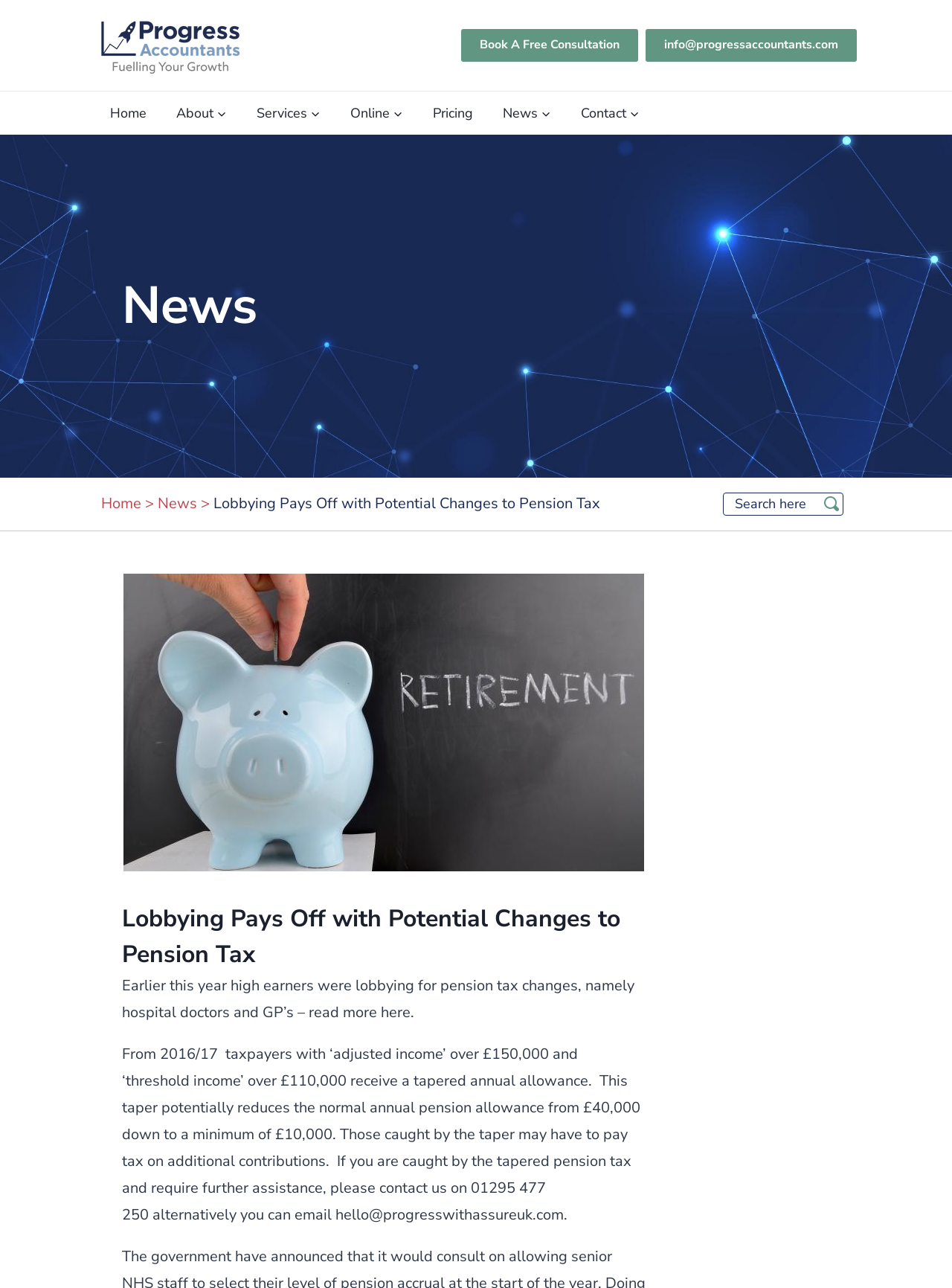Could you provide the bounding box coordinates for the portion of the screen to click to complete this instruction: "Search for something in the search form"?

[0.76, 0.382, 0.886, 0.4]